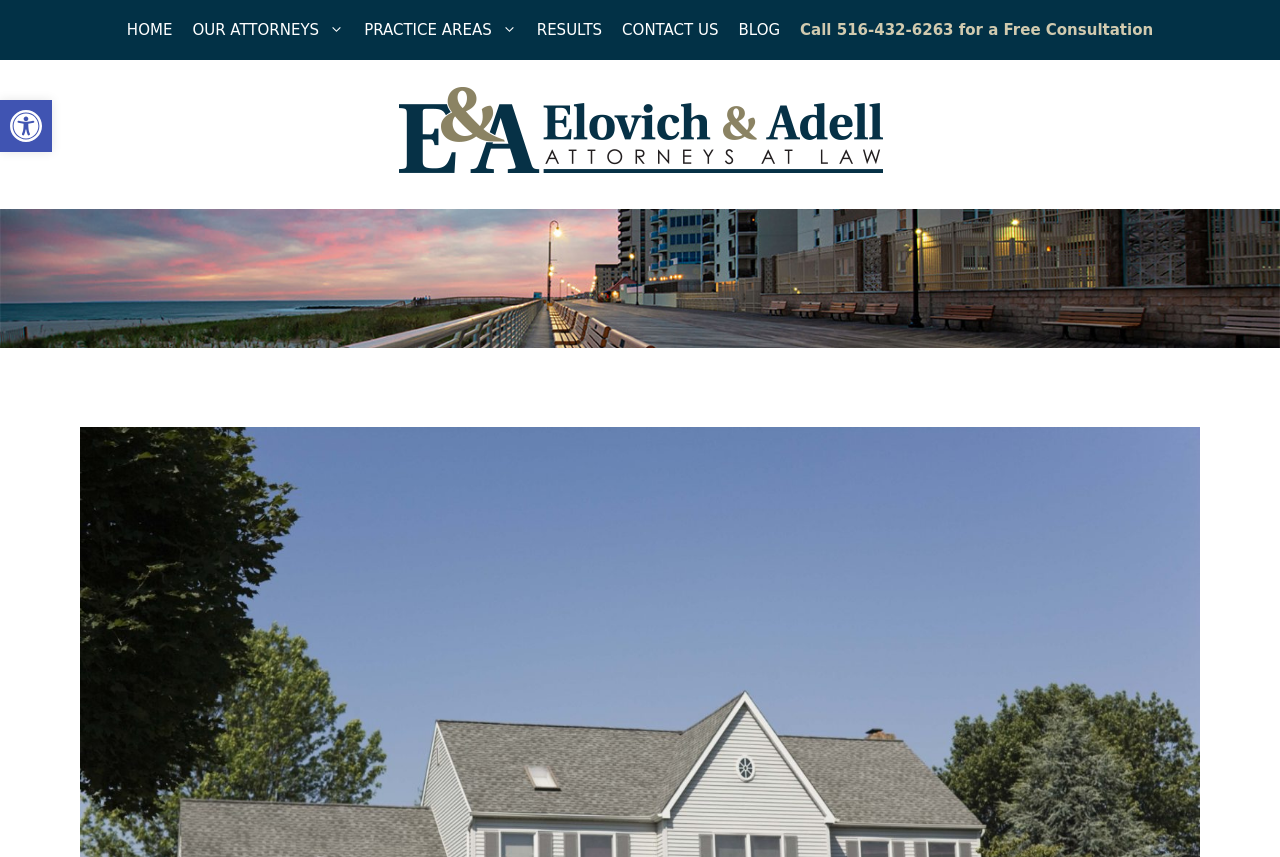Construct a comprehensive description capturing every detail on the webpage.

The webpage appears to be a real estate-related website, specifically focusing on property defects that could impact real estate transactions. 

At the top of the page, there is a navigation menu with seven links: "HOME", "OUR ATTORNEYS", "PRACTICE AREAS", "RESULTS", "CONTACT US", "BLOG", and a call-to-action link for a free consultation. 

Below the navigation menu, there is a banner section that contains a link to "Elovich & Adell" with an accompanying image of the same name. 

To the left of the banner section, there is a small button for accessibility tools, featuring an image with the same name. 

Further down the page, there is a large image that spans the entire width of the page, with the caption "Attorneys in Nassau & Suffolk County". 

The overall structure of the webpage suggests that it is a professional services website, likely a law firm, that provides information and resources related to real estate transactions and property defects.